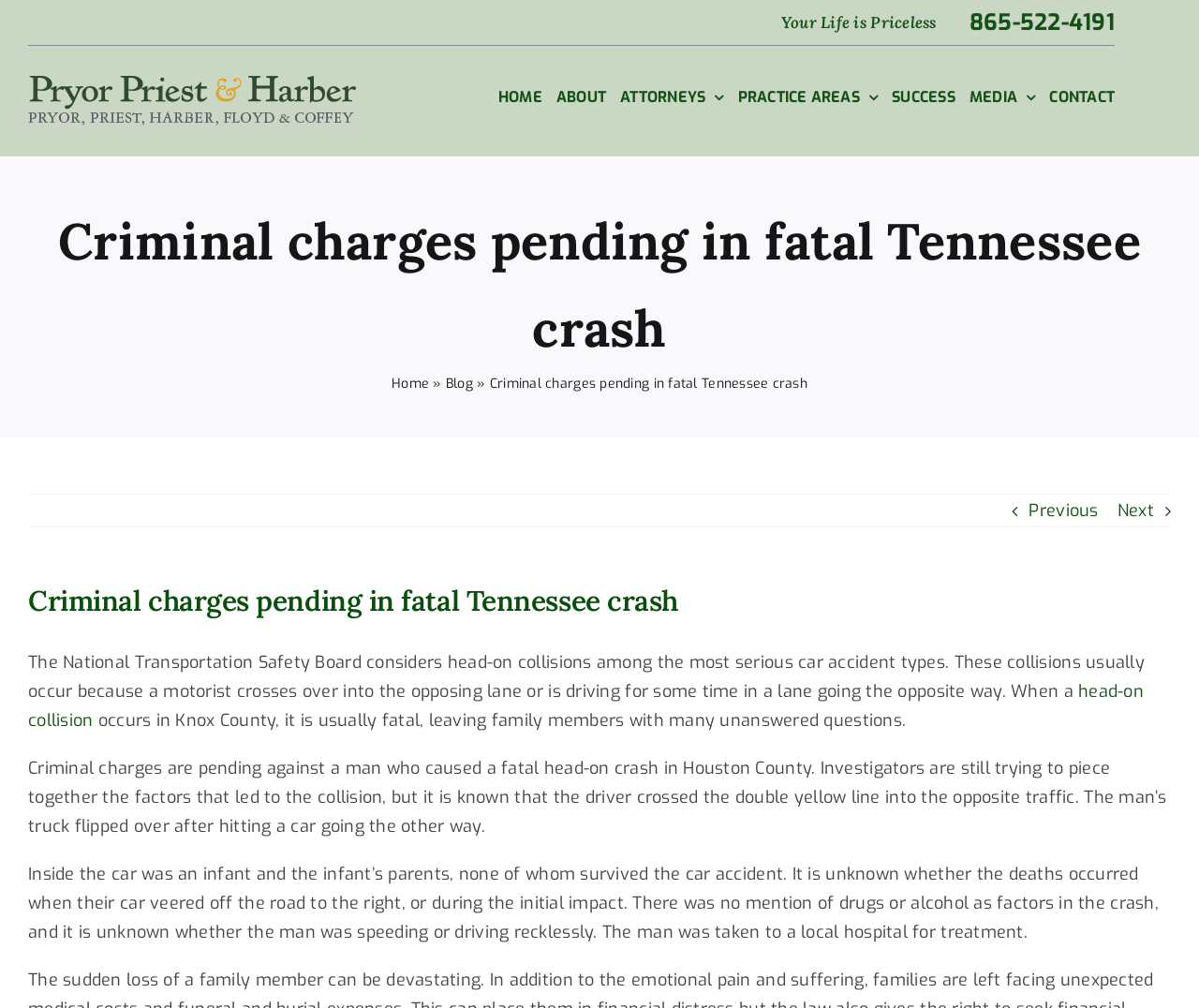Find the bounding box of the UI element described as: "head-on collision". The bounding box coordinates should be given as four float values between 0 and 1, i.e., [left, top, right, bottom].

[0.023, 0.675, 0.954, 0.726]